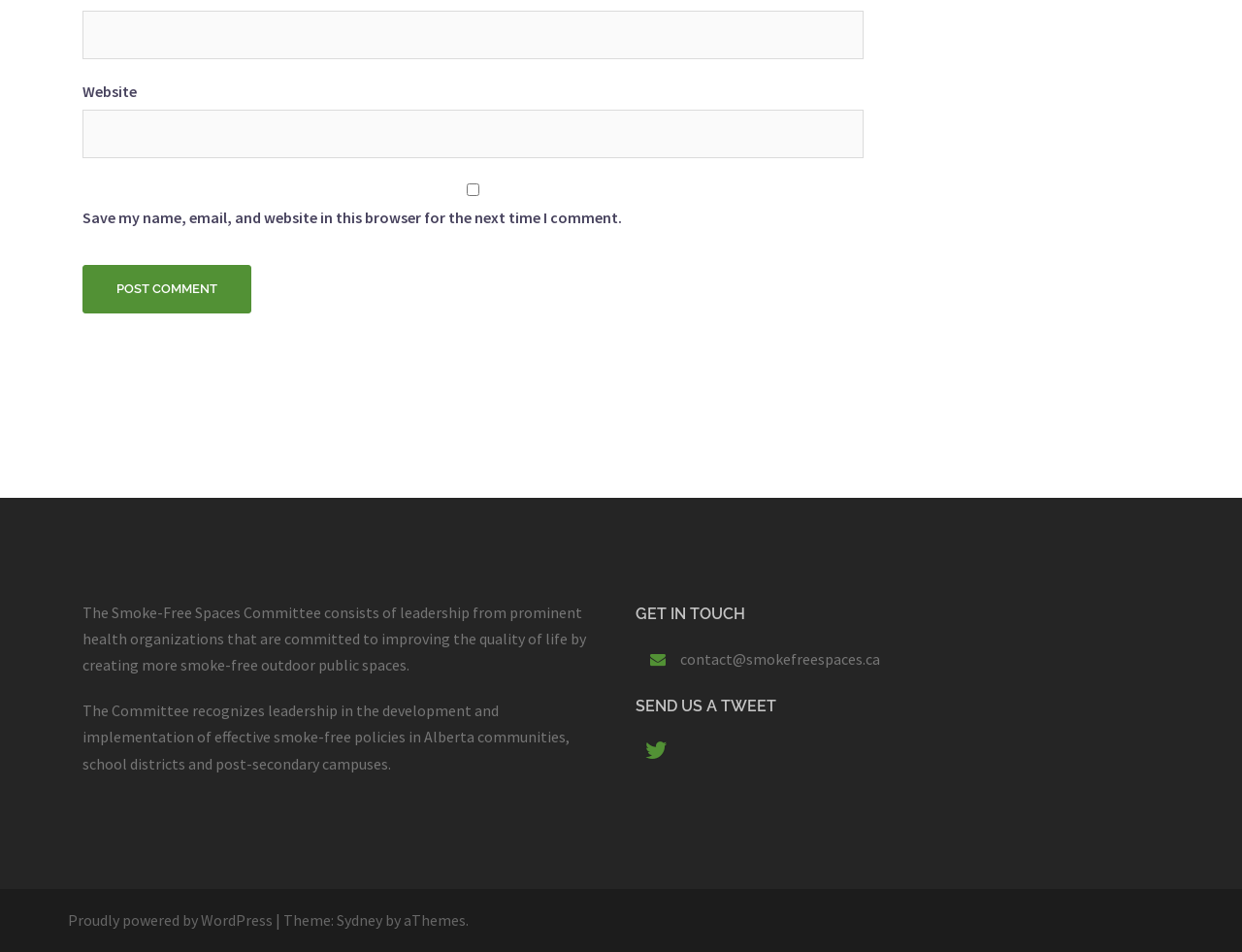What is the purpose of the Smoke-Free Spaces Committee?
Please give a well-detailed answer to the question.

Based on the text, 'The Smoke-Free Spaces Committee consists of leadership from prominent health organizations that are committed to improving the quality of life by creating more smoke-free outdoor public spaces.', it can be inferred that the purpose of the committee is to improve the quality of life.